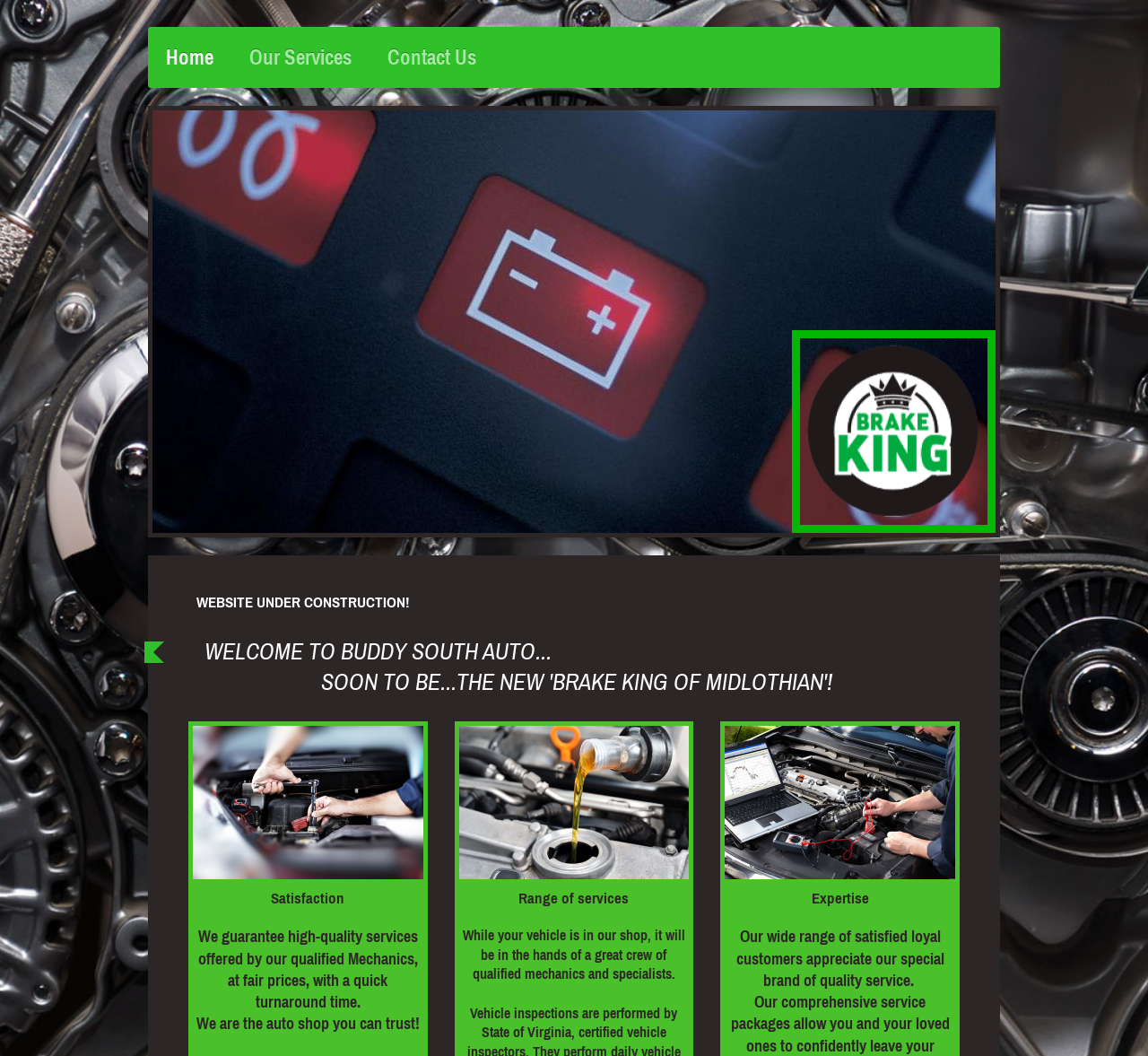Give the bounding box coordinates for this UI element: "Home". The coordinates should be four float numbers between 0 and 1, arranged as [left, top, right, bottom].

None